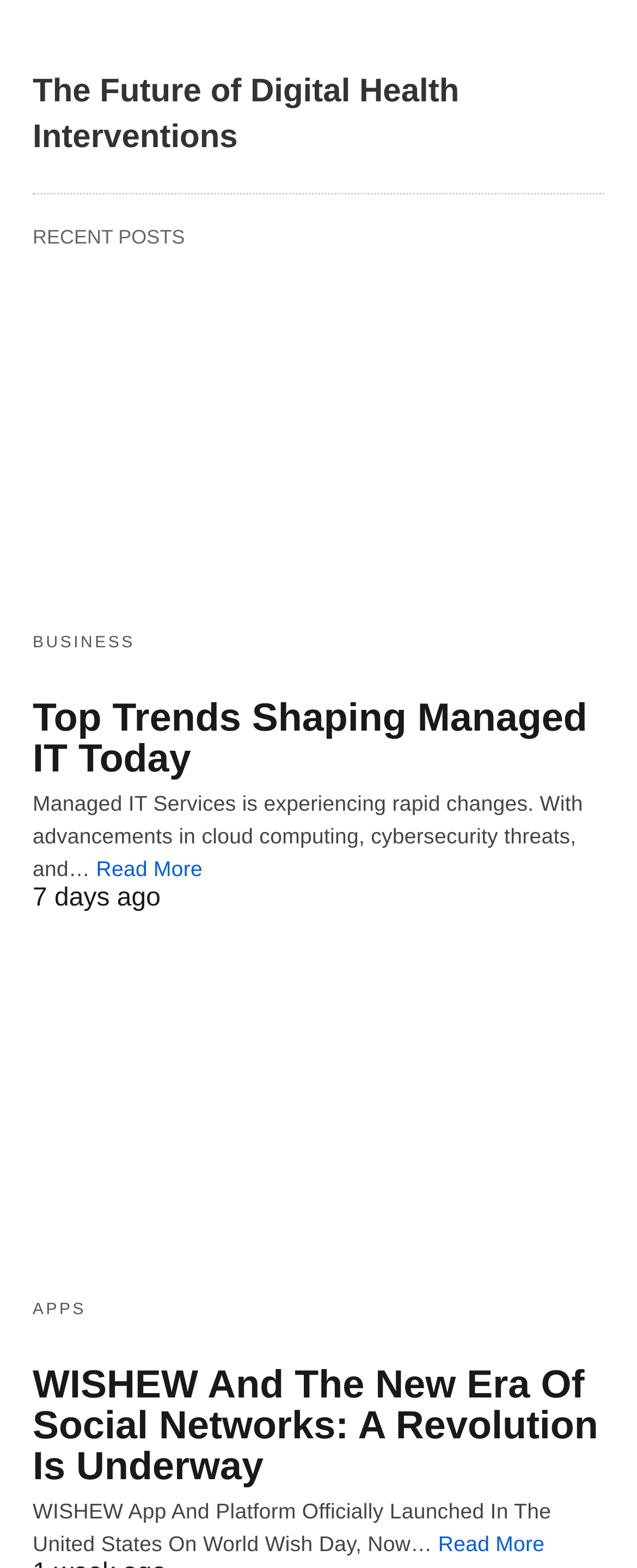What is the name of the app mentioned in the second recent post?
Utilize the information in the image to give a detailed answer to the question.

I read the second recent post 'WISHEW And The New Era Of Social Networks: A Revolution Is Underway' and found that it mentions the 'WISHEW App'.